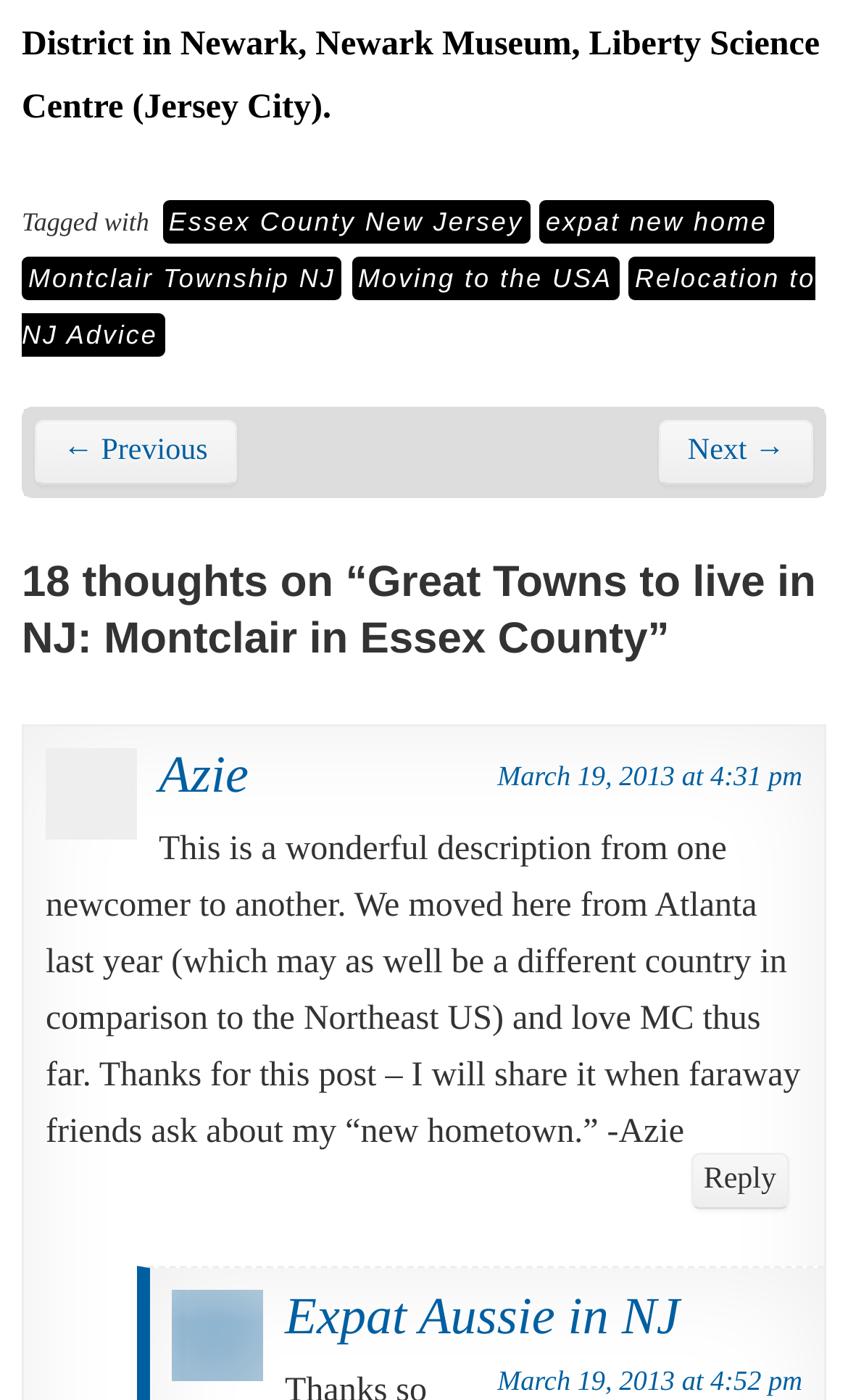Pinpoint the bounding box coordinates of the clickable area necessary to execute the following instruction: "Go to the next page". The coordinates should be given as four float numbers between 0 and 1, namely [left, top, right, bottom].

[0.811, 0.31, 0.926, 0.334]